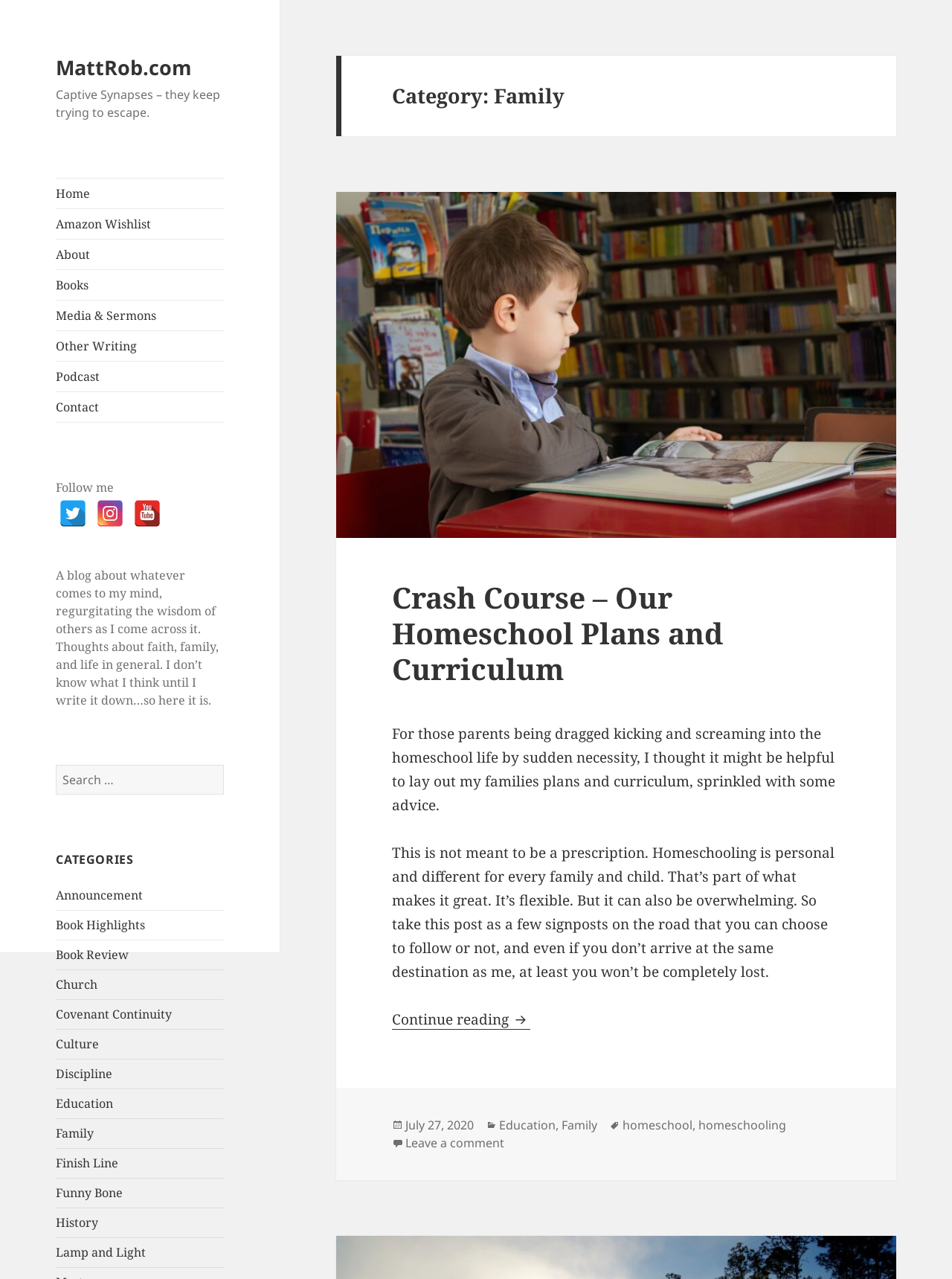What is the topic of the current post?
Please analyze the image and answer the question with as much detail as possible.

The topic of the current post can be inferred from the heading and the content of the article. The heading says 'Crash Course – Our Homeschool Plans and Curriculum', and the content discusses the author's plans and curriculum for homeschooling.